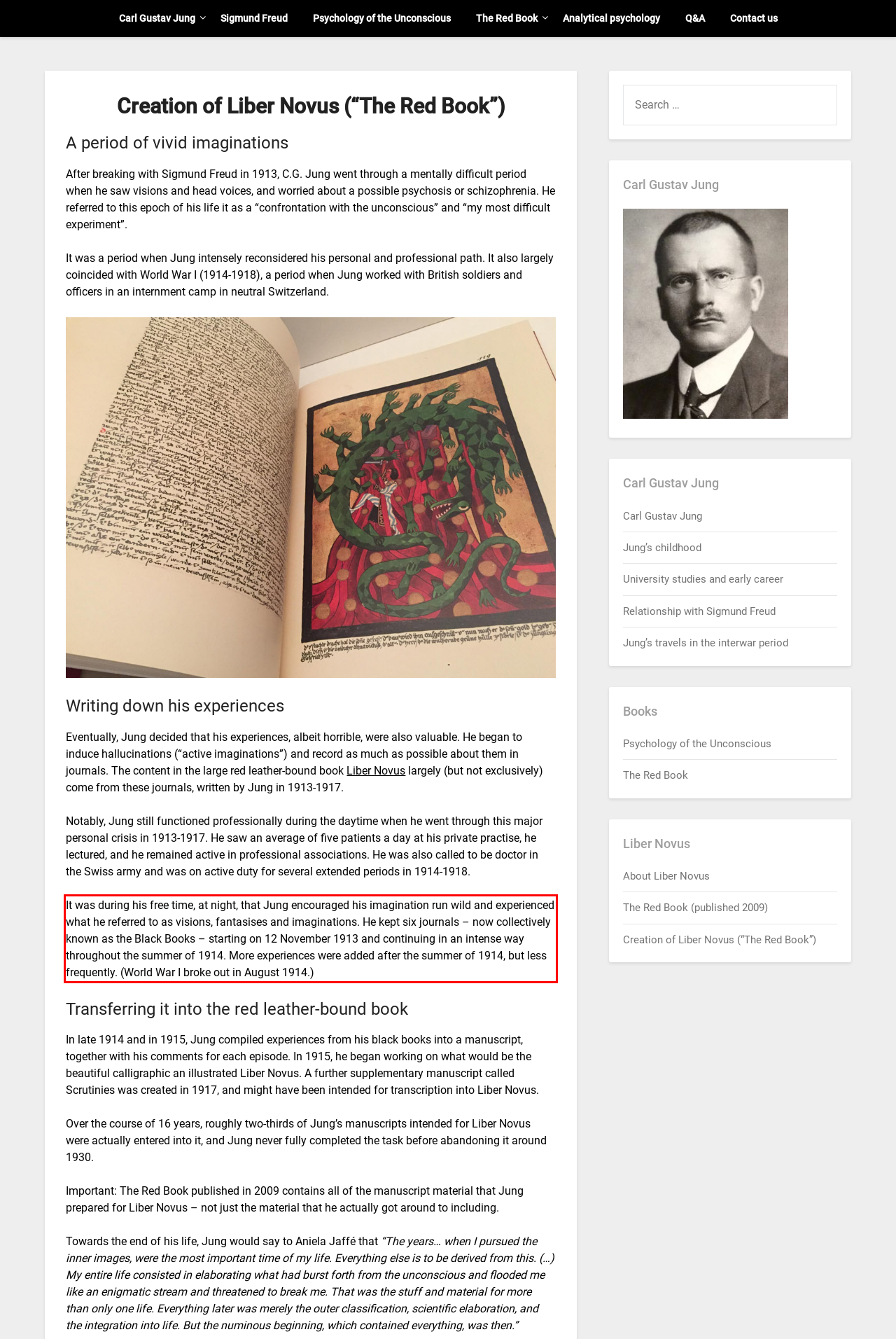From the given screenshot of a webpage, identify the red bounding box and extract the text content within it.

It was during his free time, at night, that Jung encouraged his imagination run wild and experienced what he referred to as visions, fantasises and imaginations. He kept six journals – now collectively known as the Black Books – starting on 12 November 1913 and continuing in an intense way throughout the summer of 1914. More experiences were added after the summer of 1914, but less frequently. (World War I broke out in August 1914.)